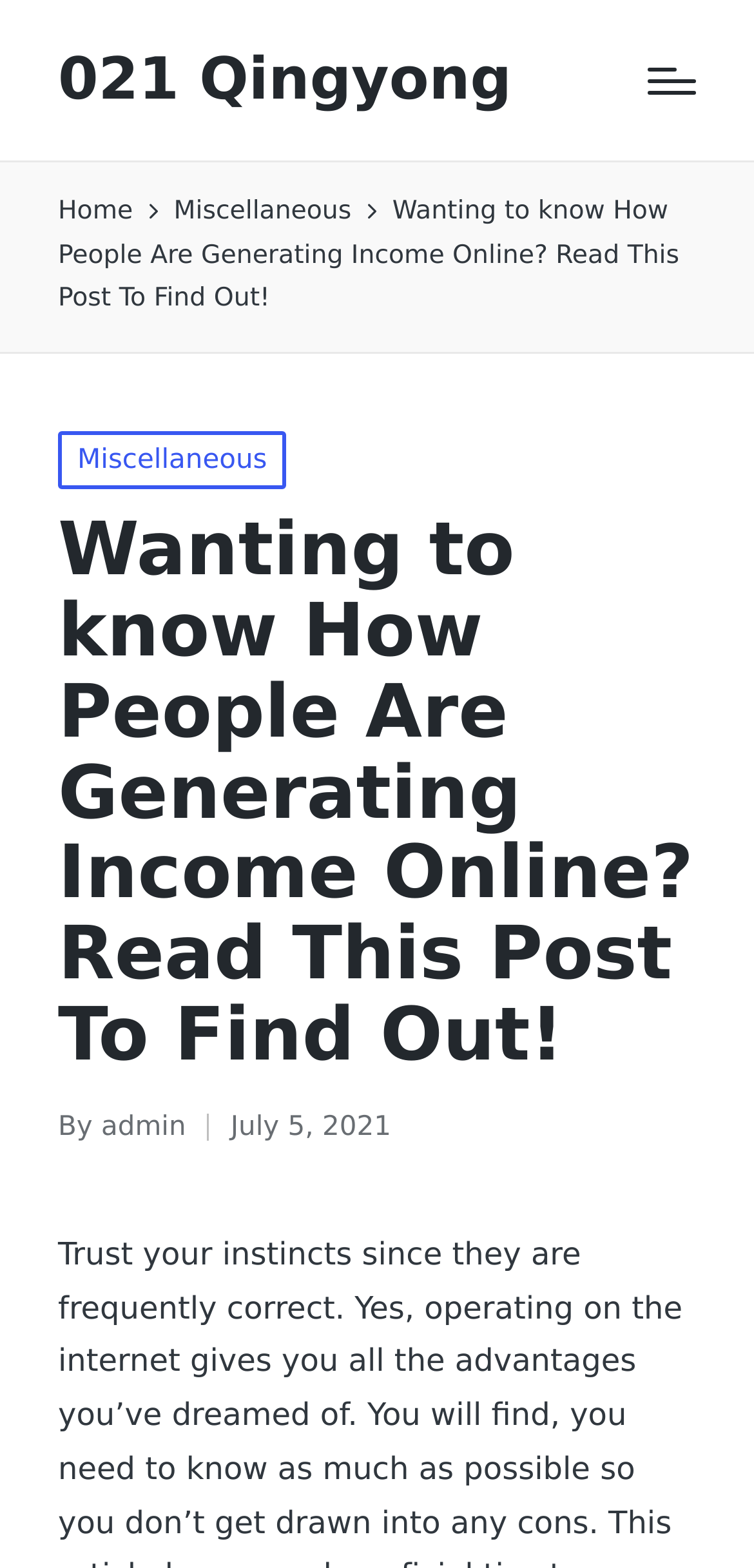Utilize the details in the image to give a detailed response to the question: What is the purpose of the button at the top right corner?

I determined the purpose of the button by looking at its label, which is 'Menu', indicating that it is used to open a menu or navigation section.